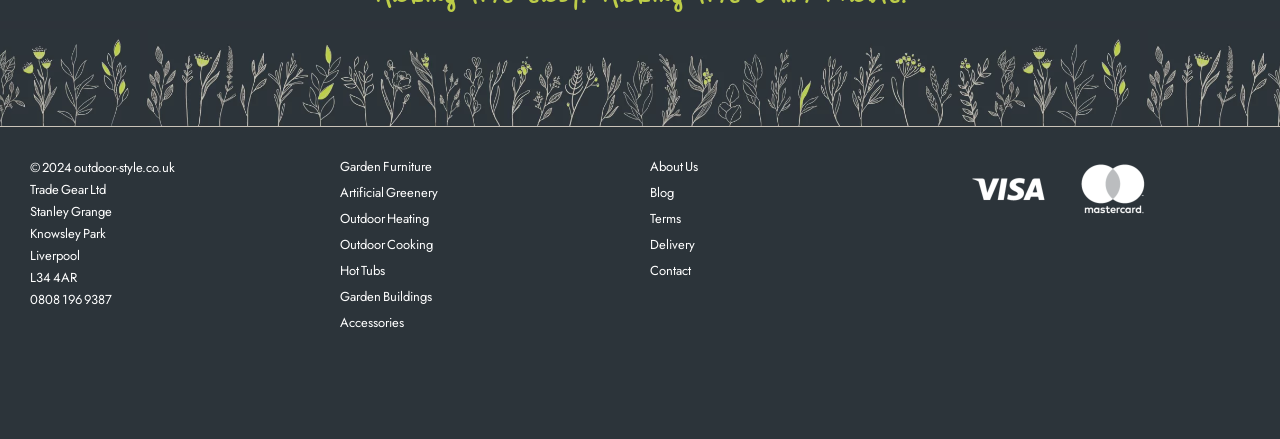What is the location of the company?
Please elaborate on the answer to the question with detailed information.

The location of the company can be found in the footer section of the webpage, where the address and contact information are listed. Specifically, it is the fifth line of text, which reads 'Liverpool'.